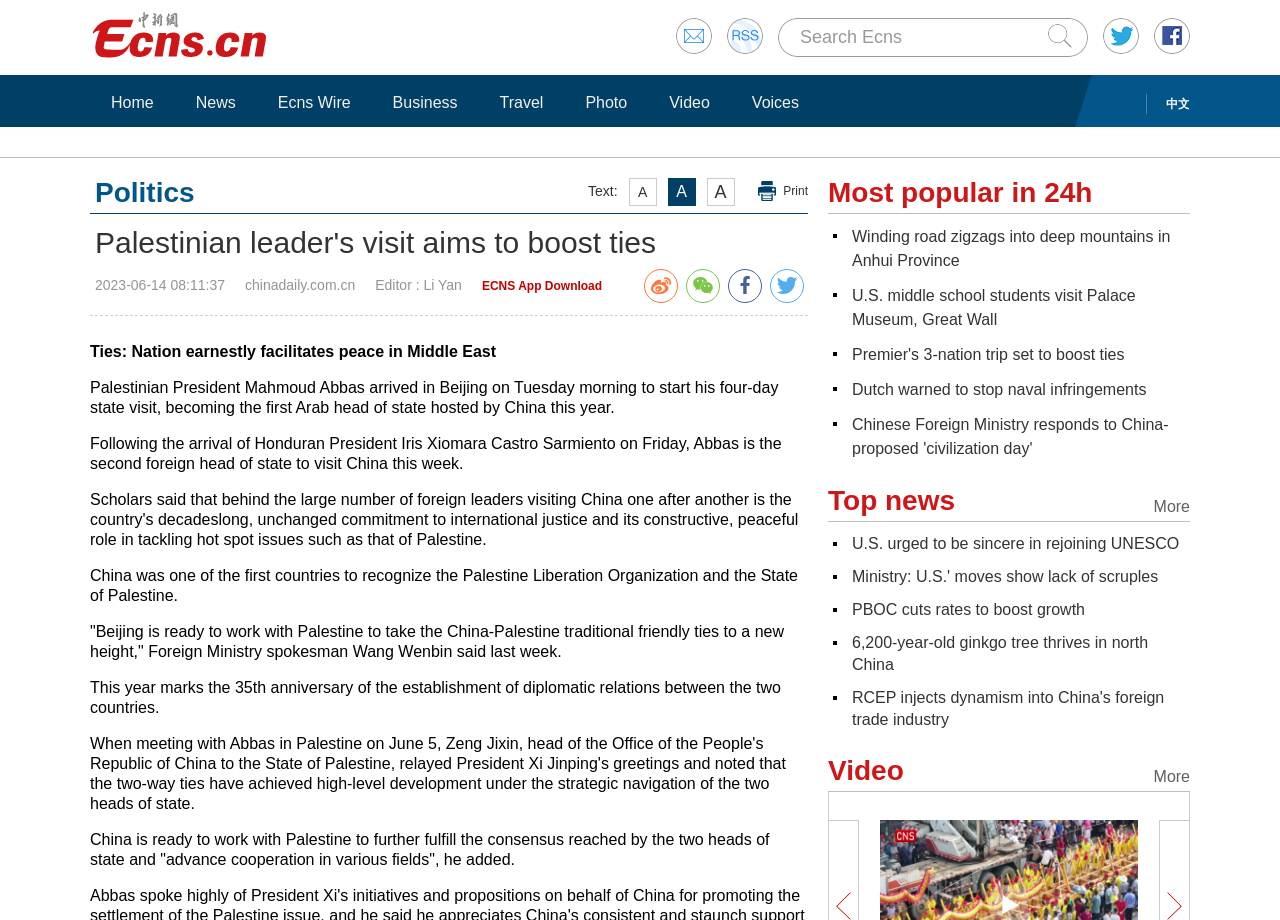Find the bounding box of the UI element described as: "Ecns Wire". The bounding box coordinates should be given as four float values between 0 and 1, i.e., [left, top, right, bottom].

[0.208, 0.1, 0.283, 0.123]